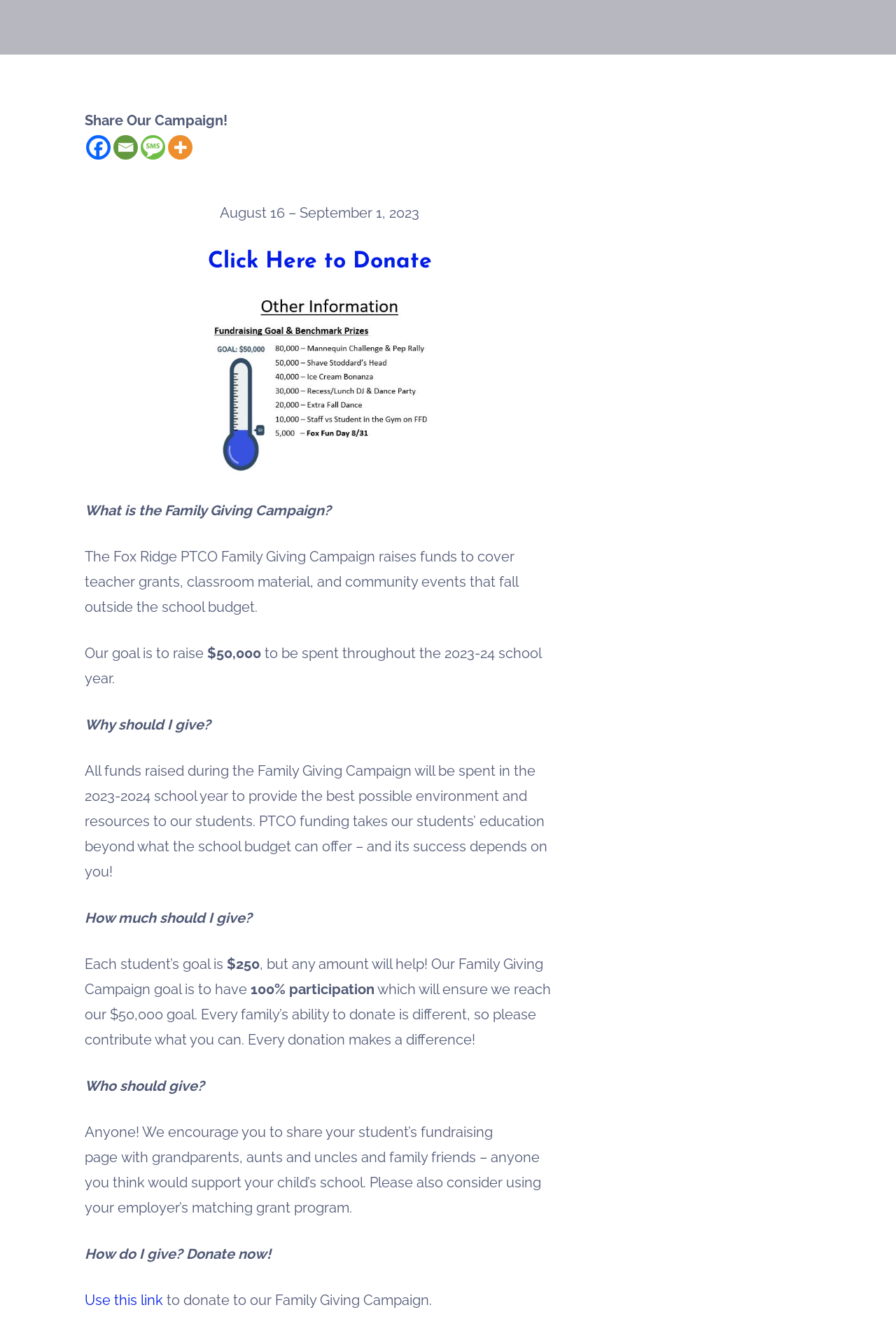From the element description: "aria-label="Email" title="Email"", extract the bounding box coordinates of the UI element. The coordinates should be expressed as four float numbers between 0 and 1, in the order [left, top, right, bottom].

[0.127, 0.101, 0.154, 0.12]